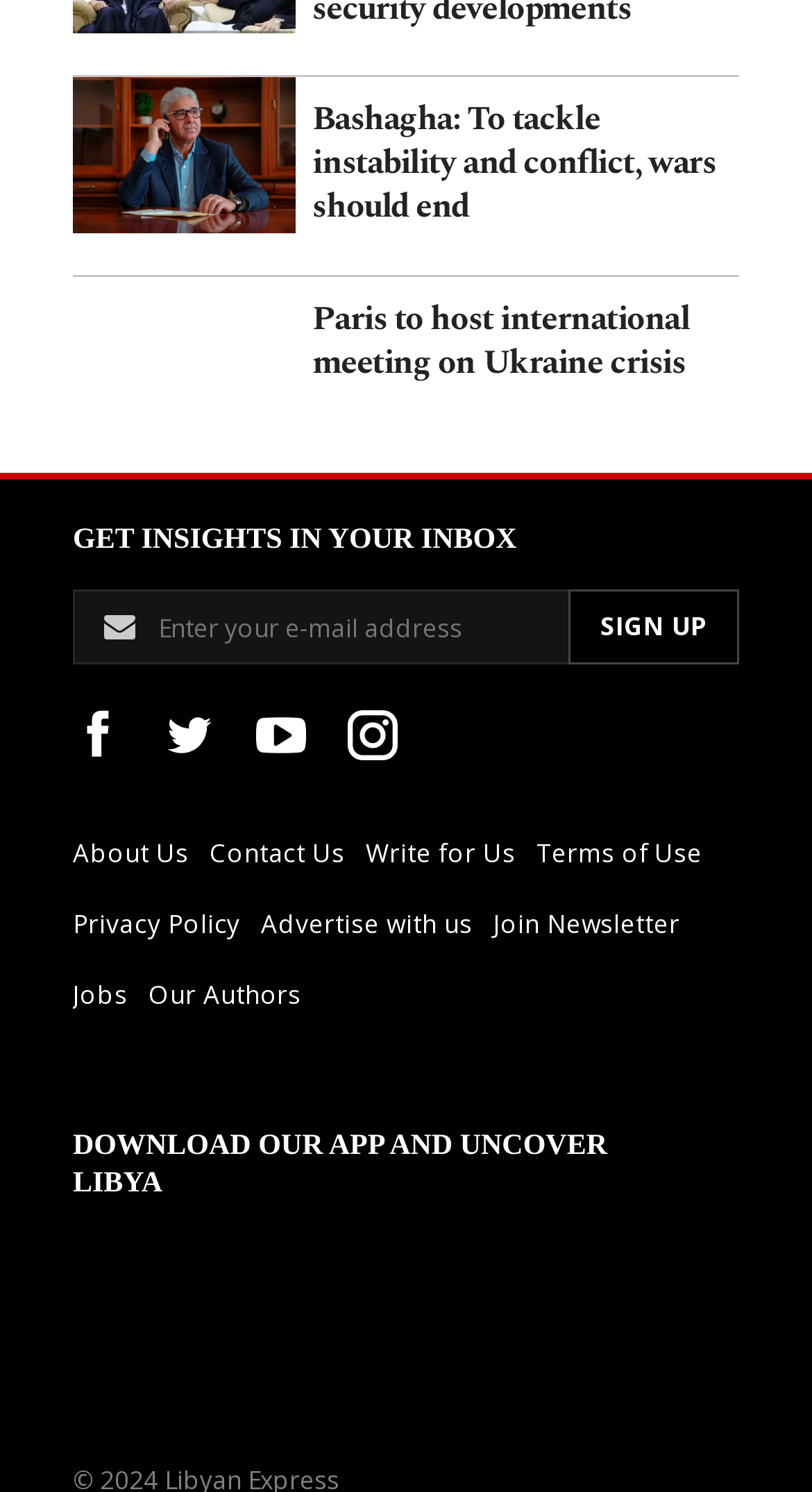Please answer the following question using a single word or phrase: 
What is the purpose of the textbox in the footer section?

Enter email address